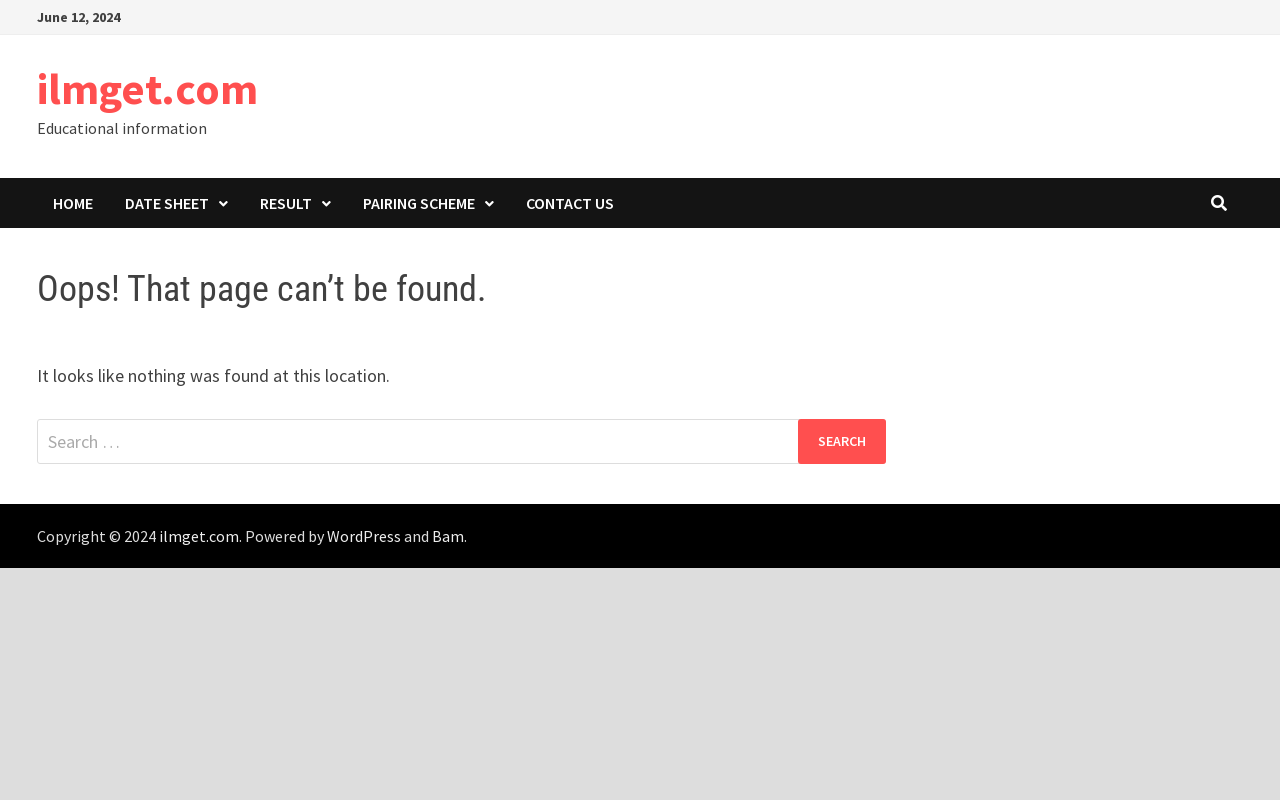Identify the bounding box for the UI element described as: "parent_node: Search for: value="Search"". The coordinates should be four float numbers between 0 and 1, i.e., [left, top, right, bottom].

[0.623, 0.523, 0.692, 0.579]